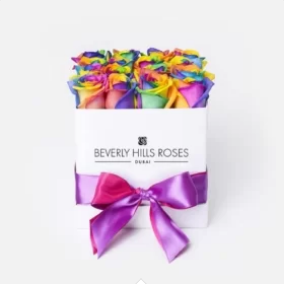Please provide a comprehensive response to the question below by analyzing the image: 
What is the purpose of this floral arrangement?

According to the caption, this floral arrangement is perfect for brightening up any space and makes an ideal gift for celebrations, special events, or as a delightful surprise for a loved one.